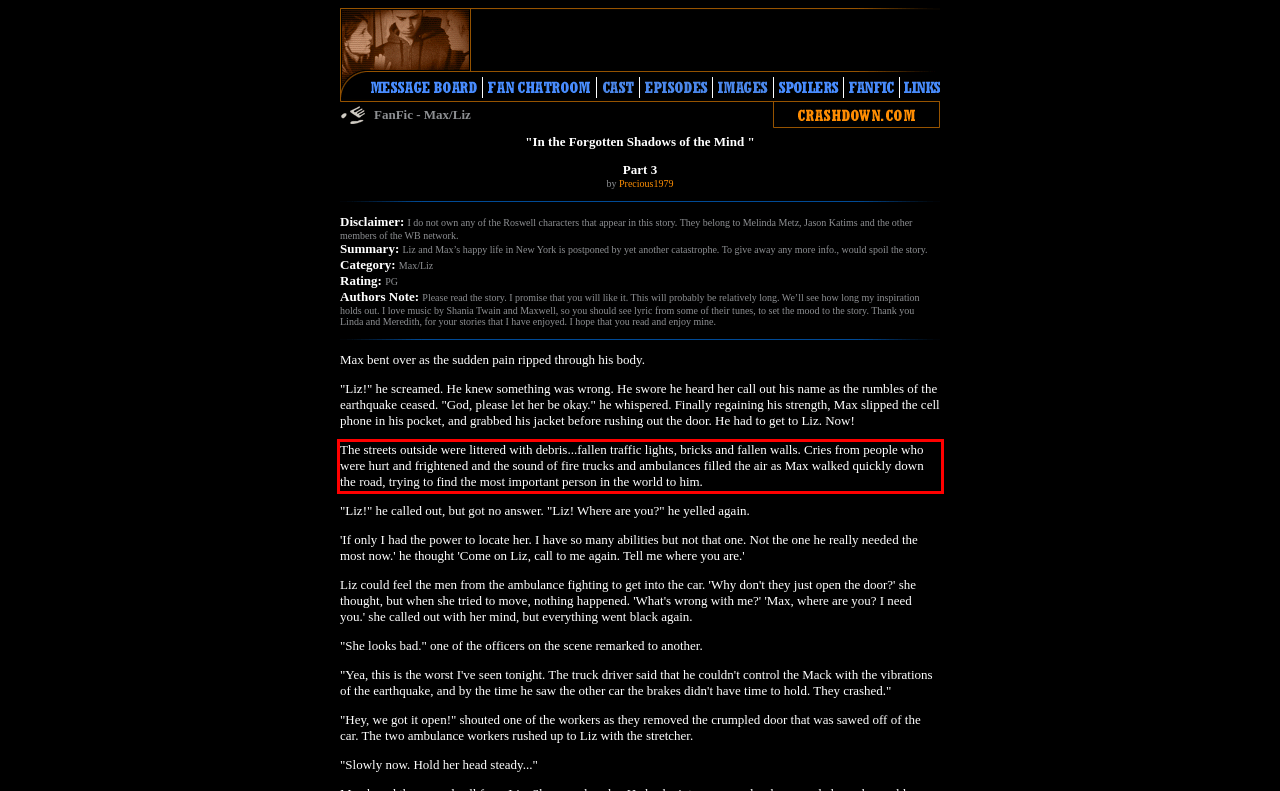Using the provided webpage screenshot, identify and read the text within the red rectangle bounding box.

The streets outside were littered with debris...fallen traffic lights, bricks and fallen walls. Cries from people who were hurt and frightened and the sound of fire trucks and ambulances filled the air as Max walked quickly down the road, trying to find the most important person in the world to him.